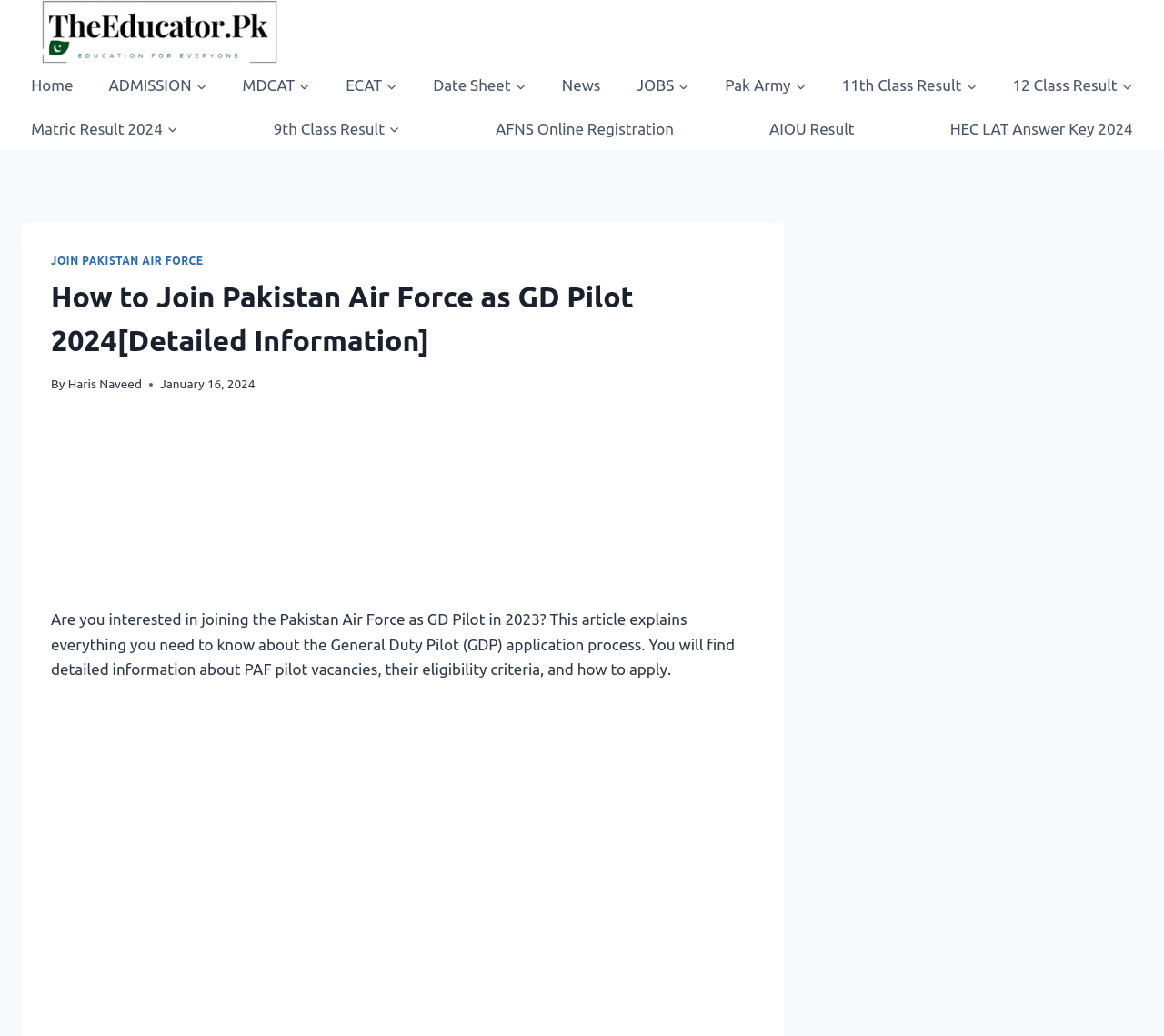What is the logo on the top left corner?
From the image, respond with a single word or phrase.

The Educators logo